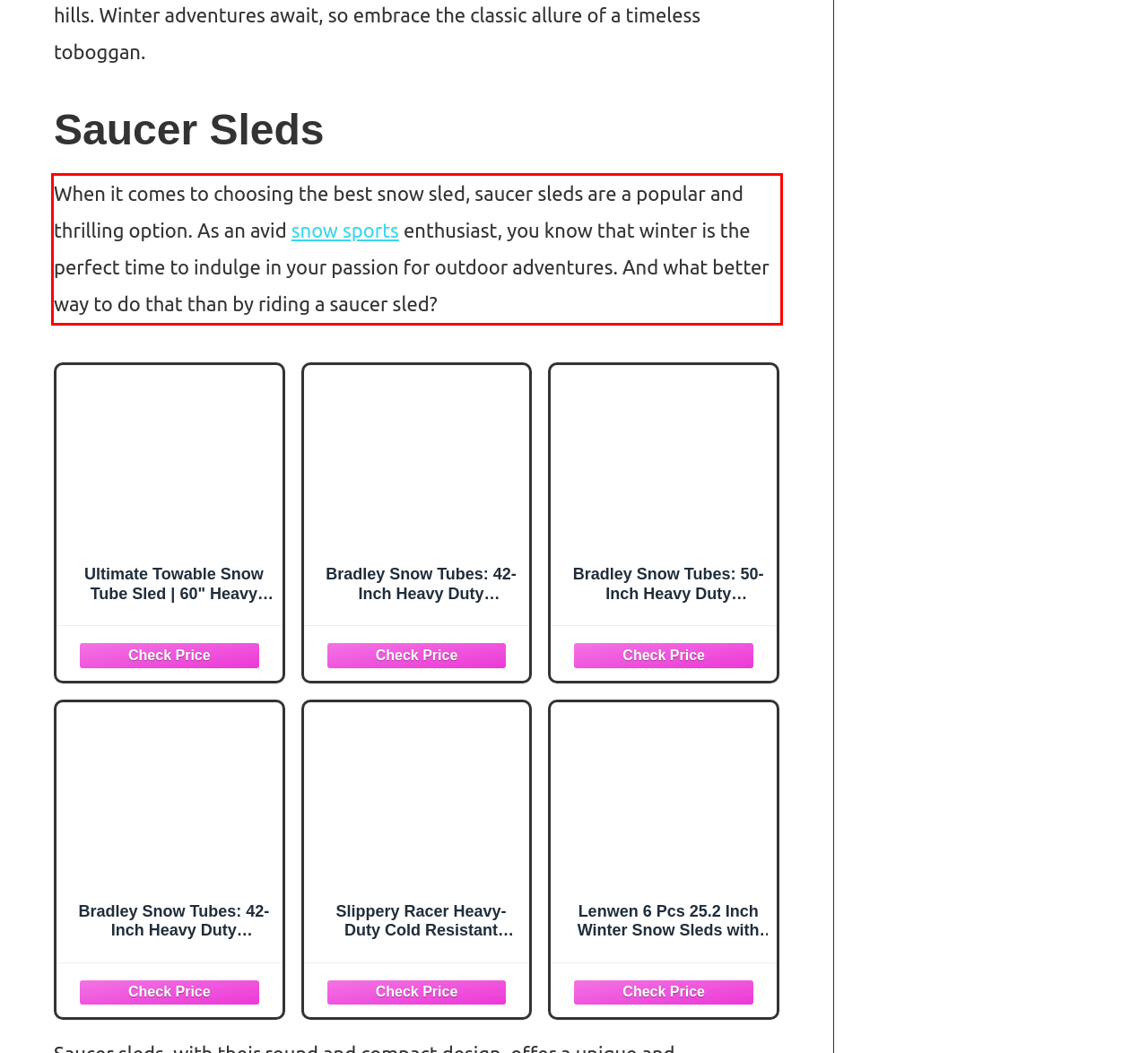Review the screenshot of the webpage and recognize the text inside the red rectangle bounding box. Provide the extracted text content.

When it comes to choosing the best snow sled, saucer sleds are a popular and thrilling option. As an avid snow sports enthusiast, you know that winter is the perfect time to indulge in your passion for outdoor adventures. And what better way to do that than by riding a saucer sled?